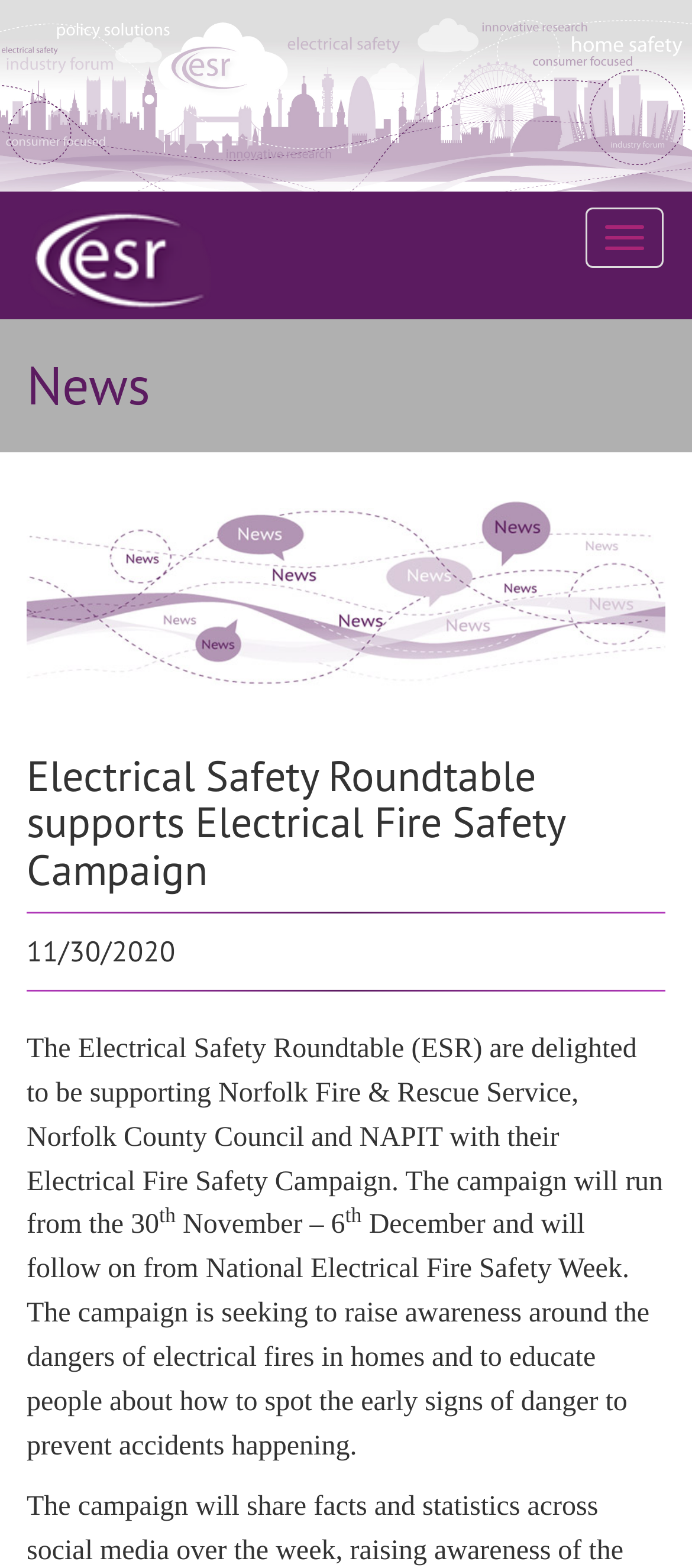Answer in one word or a short phrase: 
When does the Electrical Fire Safety Campaign start?

November 30